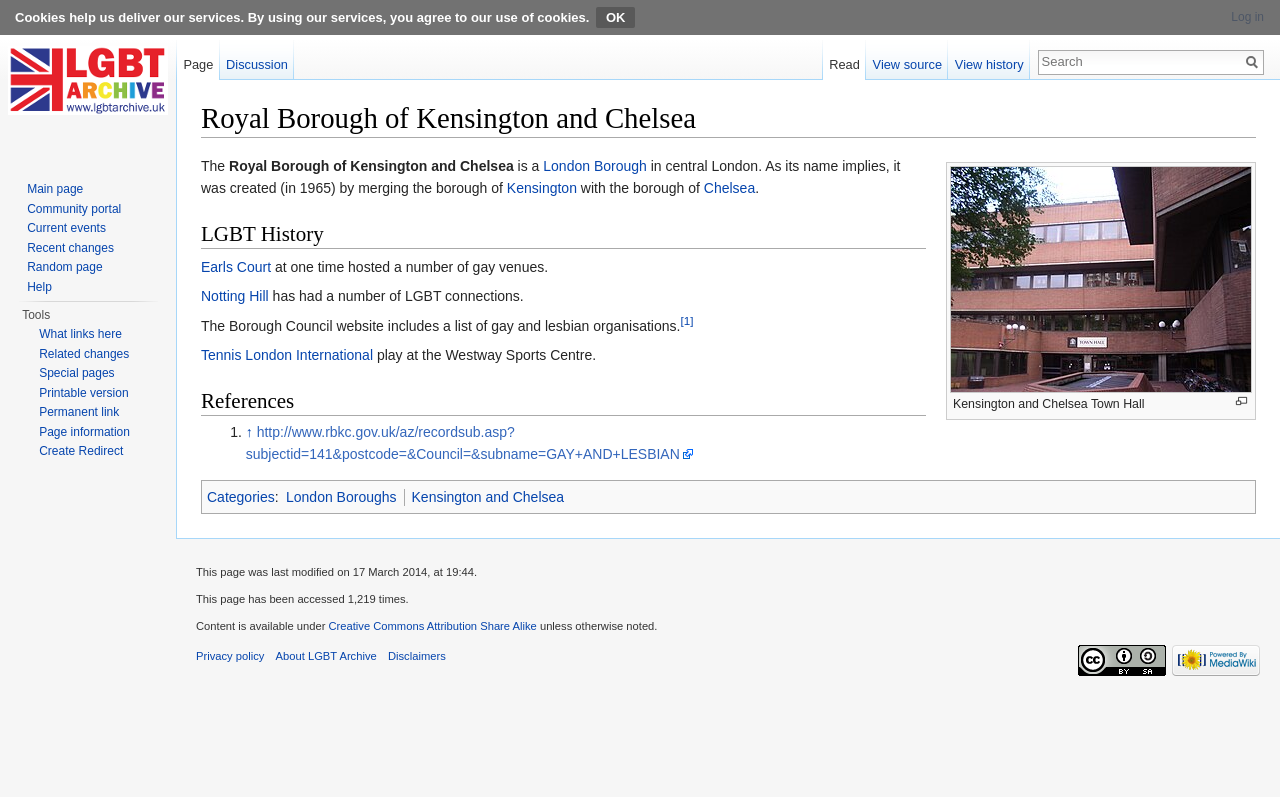Determine the bounding box coordinates of the region I should click to achieve the following instruction: "Visit the main page". Ensure the bounding box coordinates are four float numbers between 0 and 1, i.e., [left, top, right, bottom].

[0.006, 0.0, 0.131, 0.201]